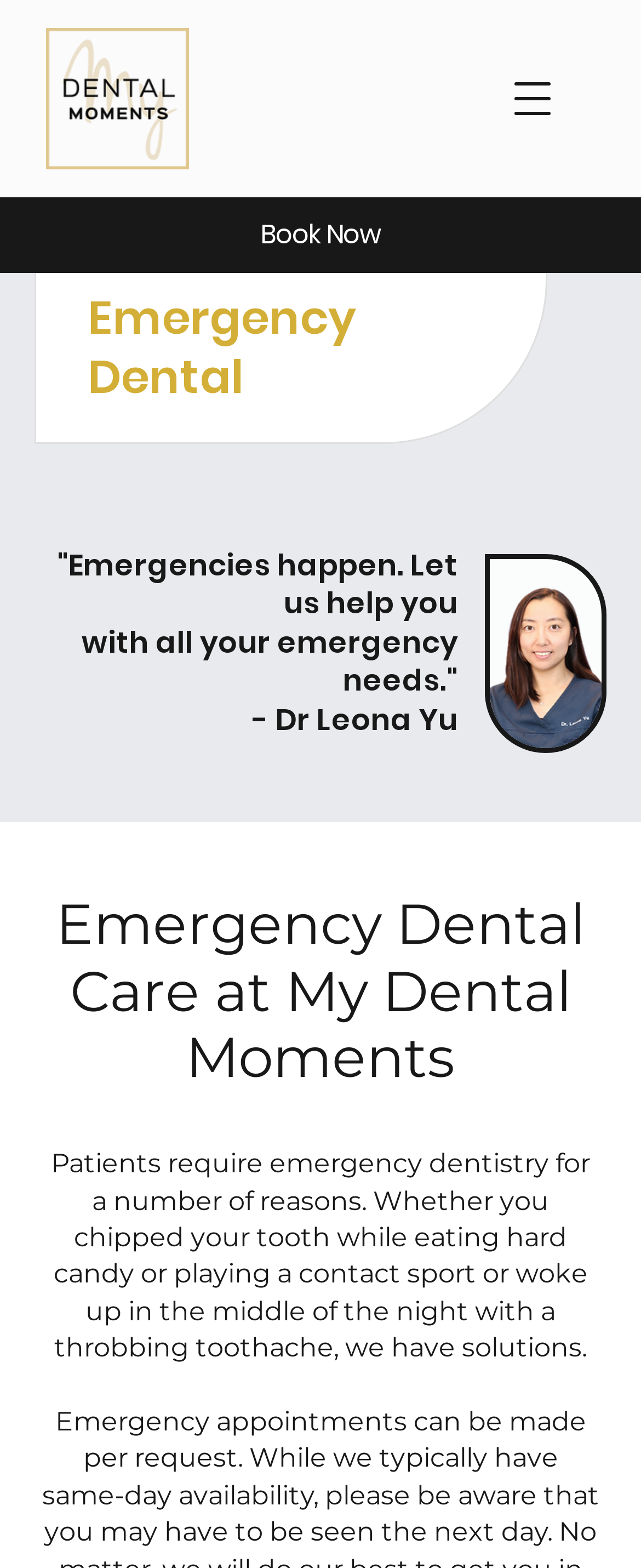What is the main purpose of this website?
Relying on the image, give a concise answer in one word or a brief phrase.

Emergency dental care